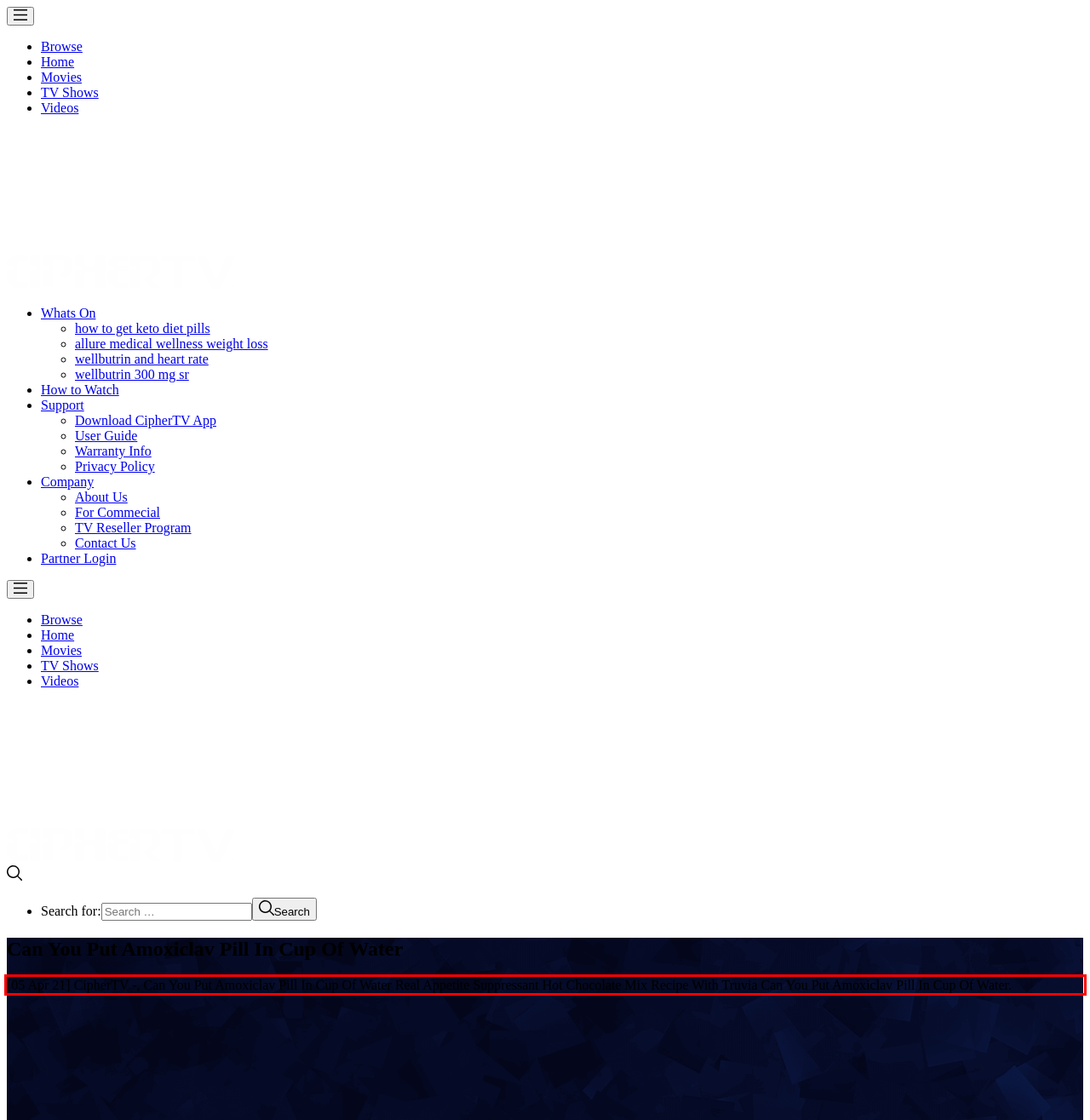Please perform OCR on the UI element surrounded by the red bounding box in the given webpage screenshot and extract its text content.

[05 Apr 21] ﻿CipherTV -, Can You Put Amoxiclav Pill In Cup Of Water Real Appetite Suppressant Hot Chocolate Mix Recipe With Truvia Can You Put Amoxiclav Pill In Cup Of Water.